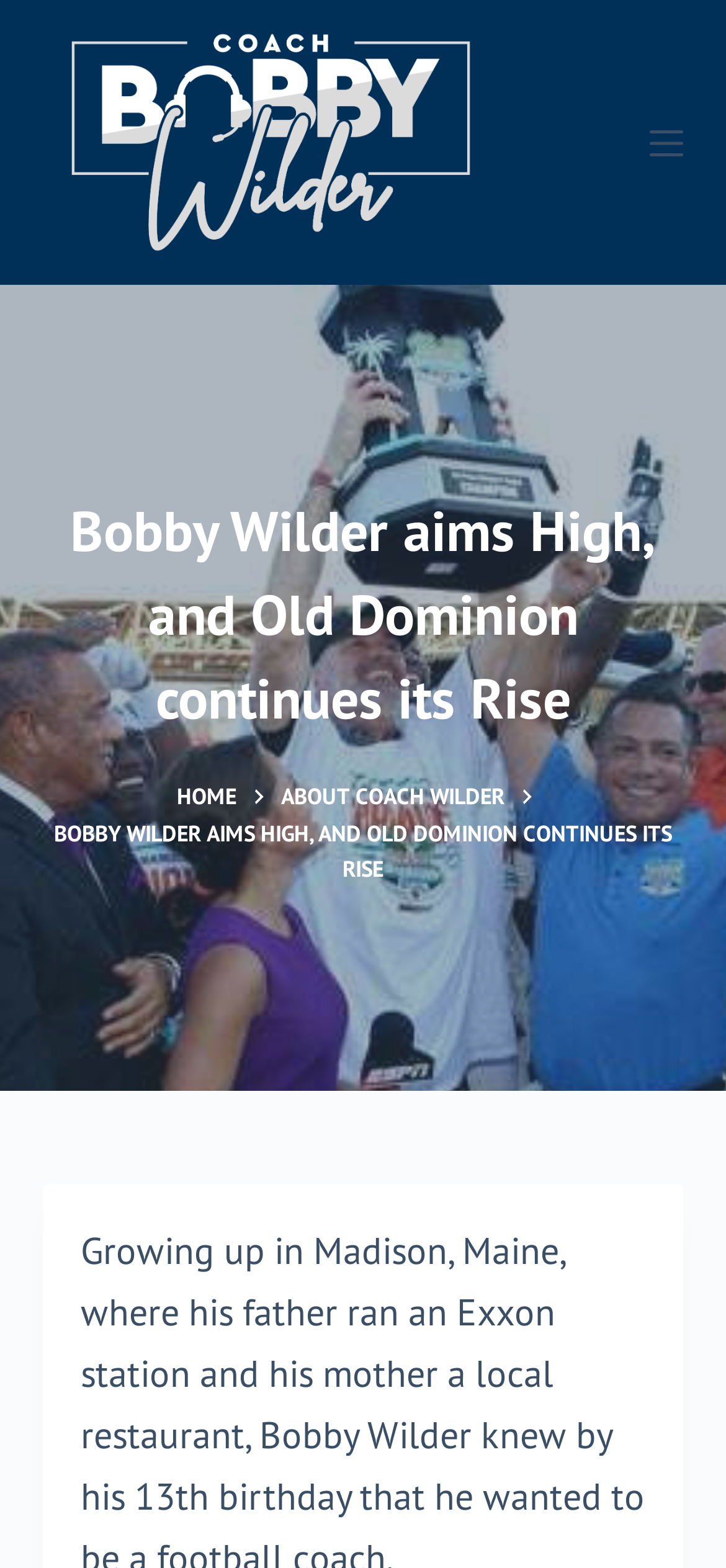Provide a brief response to the question using a single word or phrase: 
How many images are in the top section of the webpage?

3